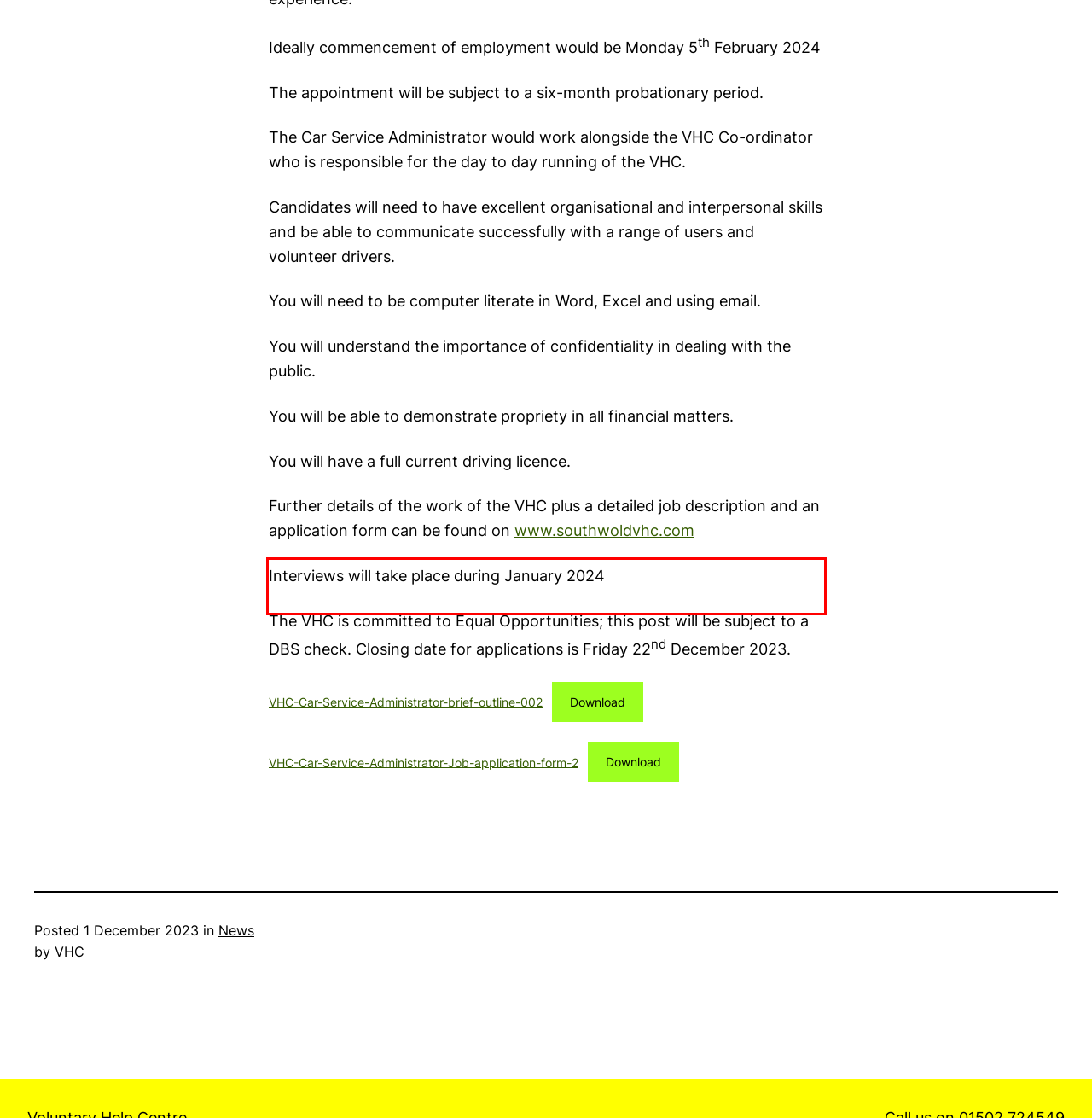Please identify and extract the text from the UI element that is surrounded by a red bounding box in the provided webpage screenshot.

The VHC is committed to Equal Opportunities; this post will be subject to a DBS check. Closing date for applications is Friday 22nd December 2023.